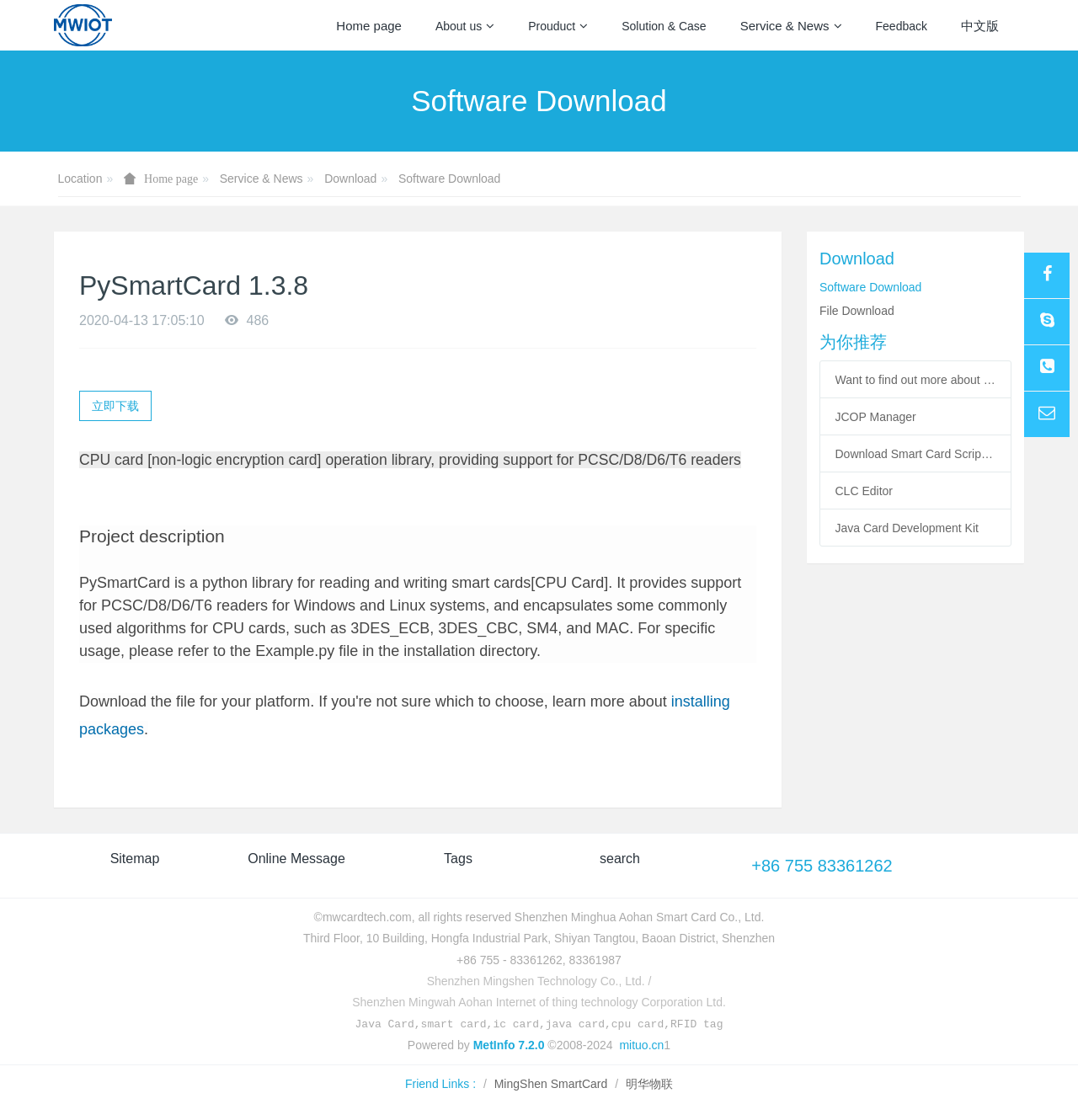Consider the image and give a detailed and elaborate answer to the question: 
How many types of readers are supported by PySmartCard?

According to the description of PySmartCard, it provides support for PCSC/D8/D6/T6 readers, which are four types of readers.